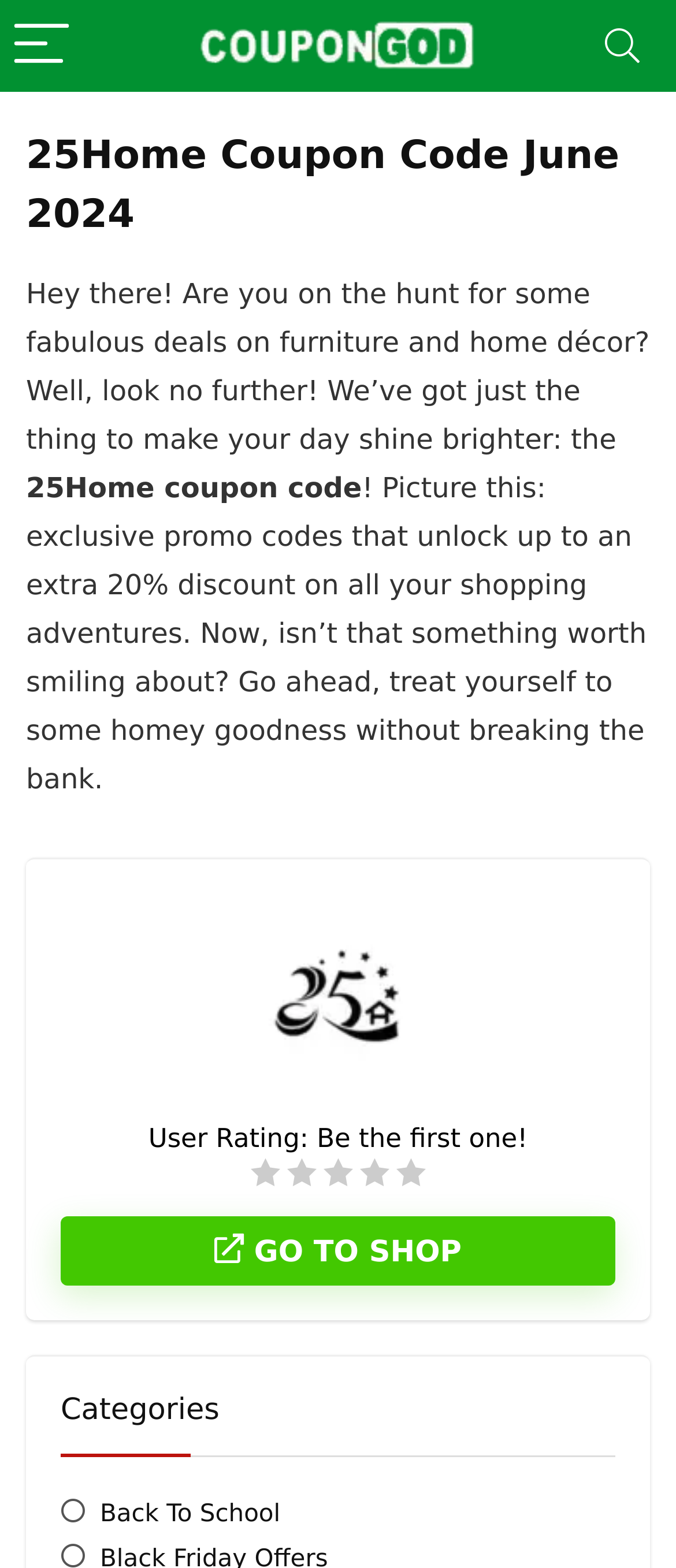Identify the main heading of the webpage and provide its text content.

25Home Coupon Code June 2024